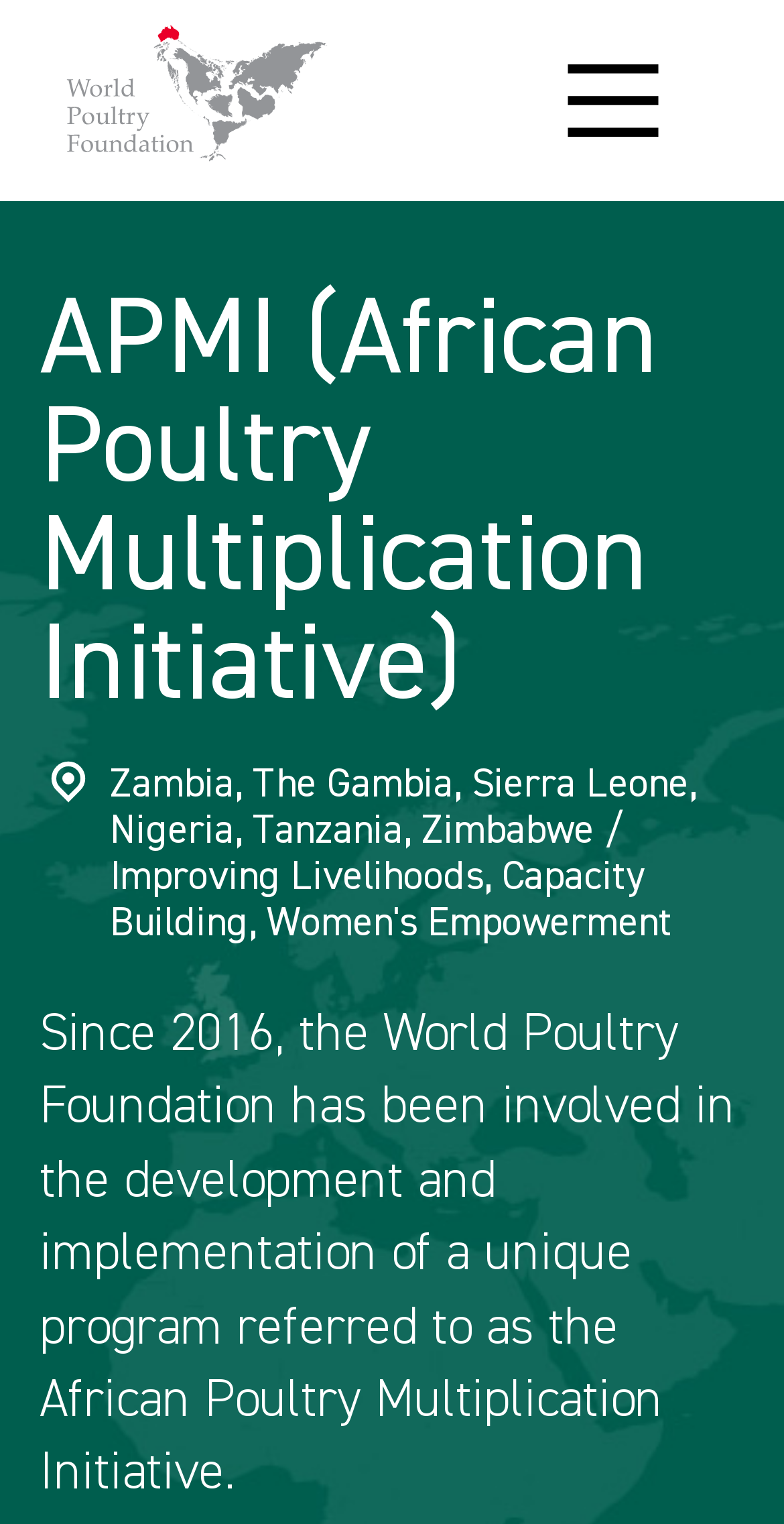Identify the bounding box of the UI component described as: "aria-label="Main Menu"".

[0.686, 0.041, 0.878, 0.091]